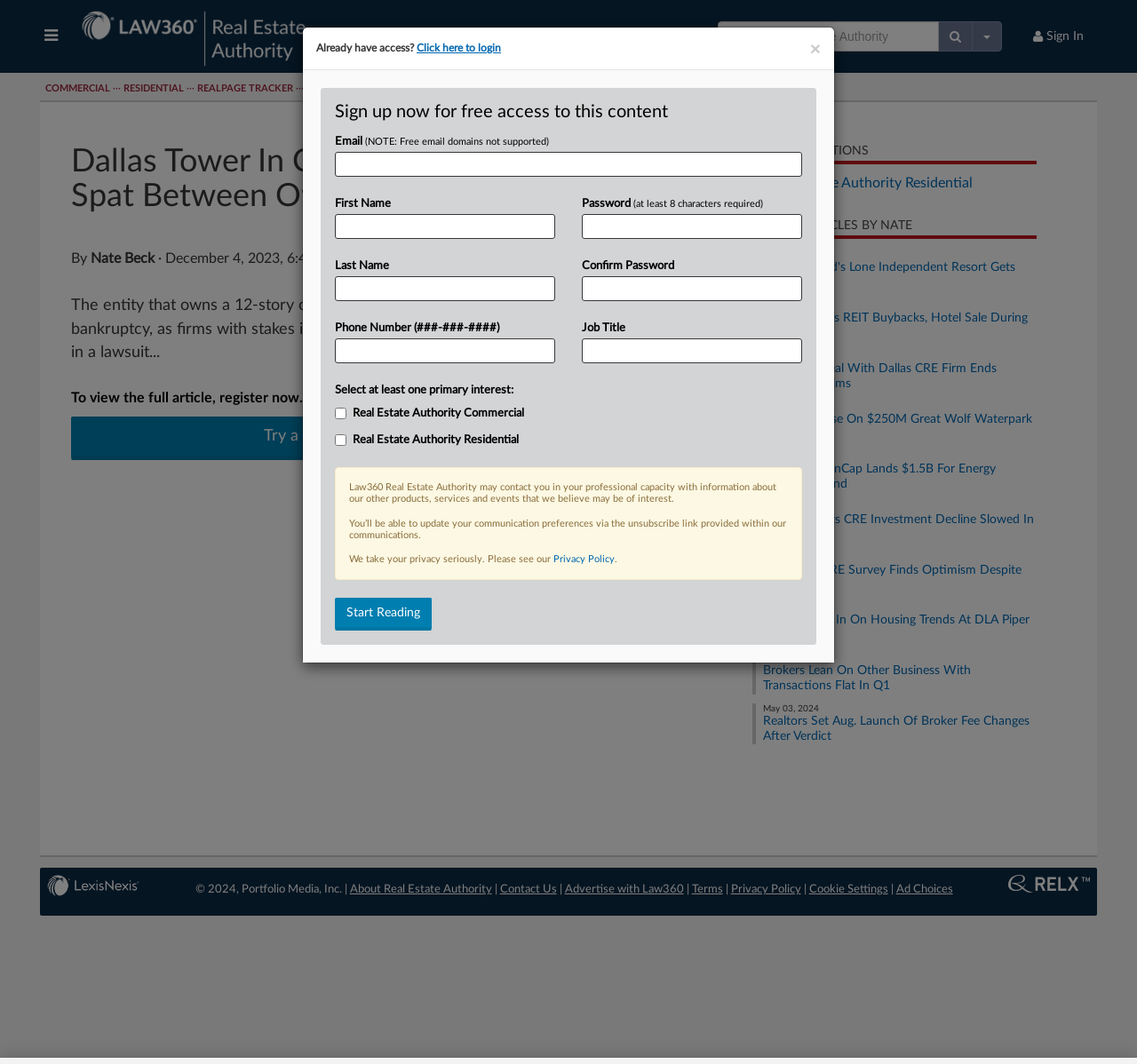What is the name of the author of the article?
Using the image as a reference, give a one-word or short phrase answer.

Nate Beck